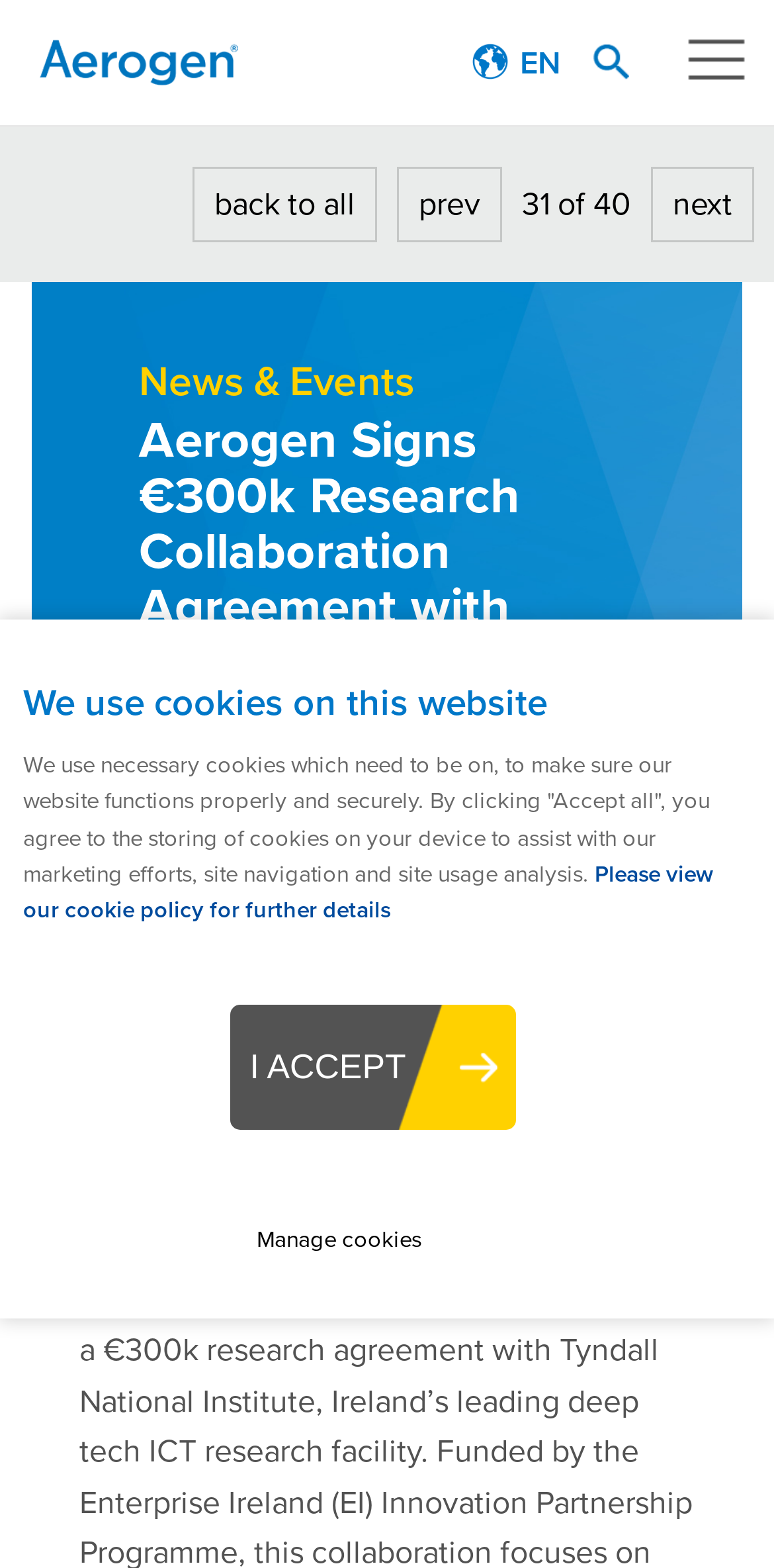Analyze the image and provide a detailed answer to the question: What is the current page number?

The current page number can be found by looking at the static text element with the text '31 of 40' which is located at the middle of the webpage.